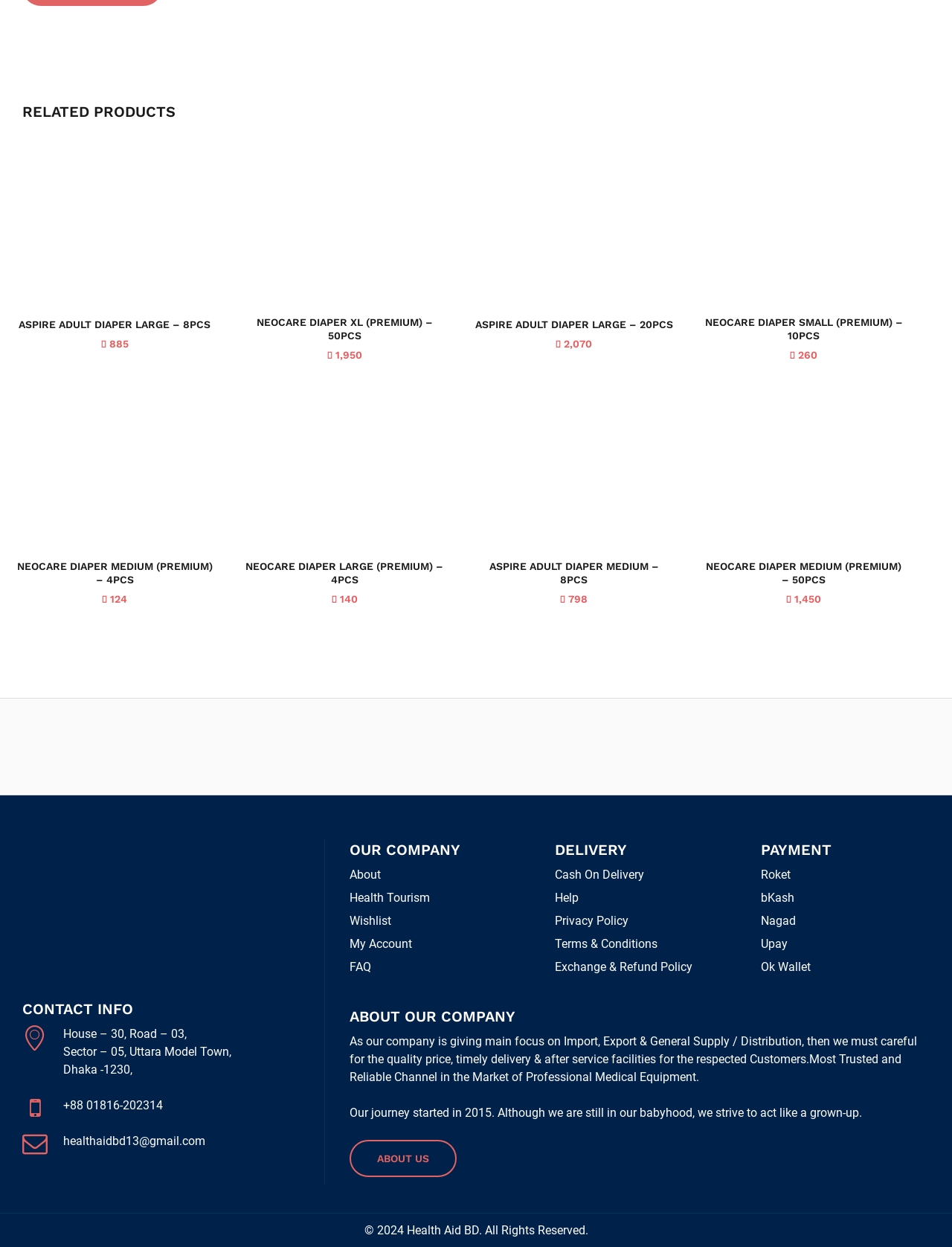Using the webpage screenshot, find the UI element described by Upay. Provide the bounding box coordinates in the format (top-left x, top-left y, bottom-right x, bottom-right y), ensuring all values are floating point numbers between 0 and 1.

[0.799, 0.751, 0.827, 0.762]